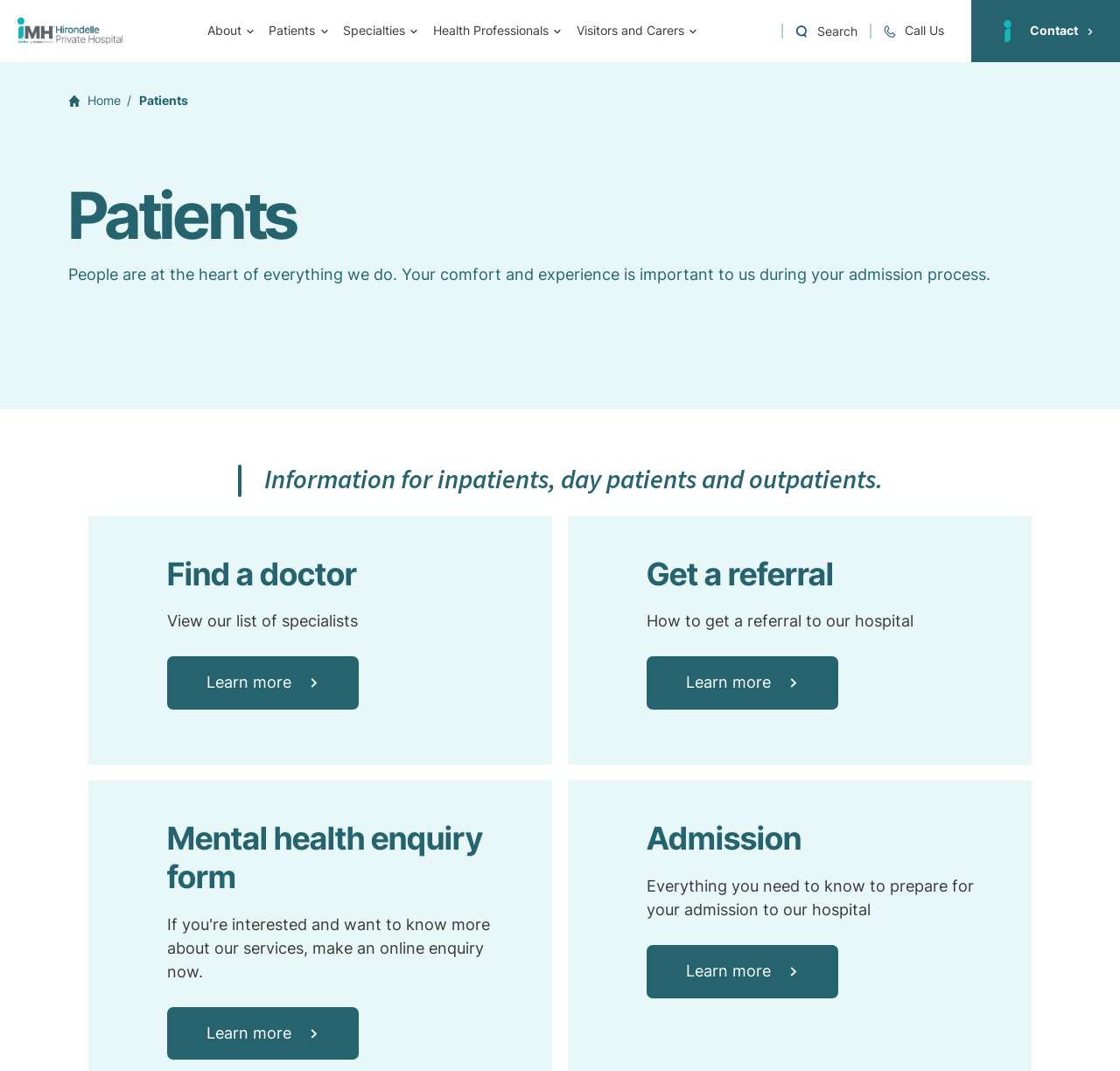Please reply with a single word or brief phrase to the question: 
What is the purpose of the 'Find a doctor' section?

To view a list of specialists